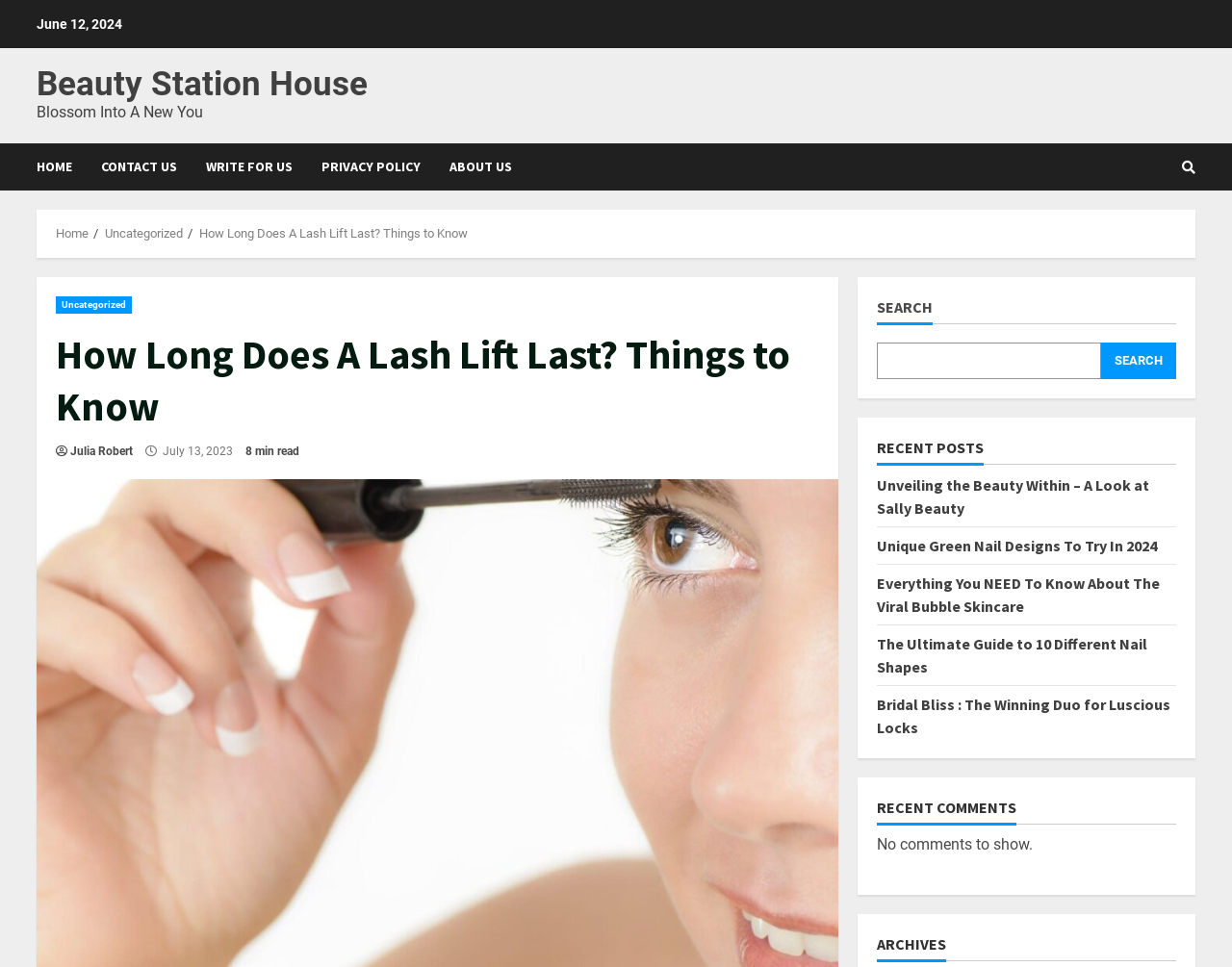How many minutes does it take to read the current post?
Answer the question with a detailed explanation, including all necessary information.

I found the reading time of the current post by looking at the static text element with the OCR text '8 min read' which is located below the header of the post.